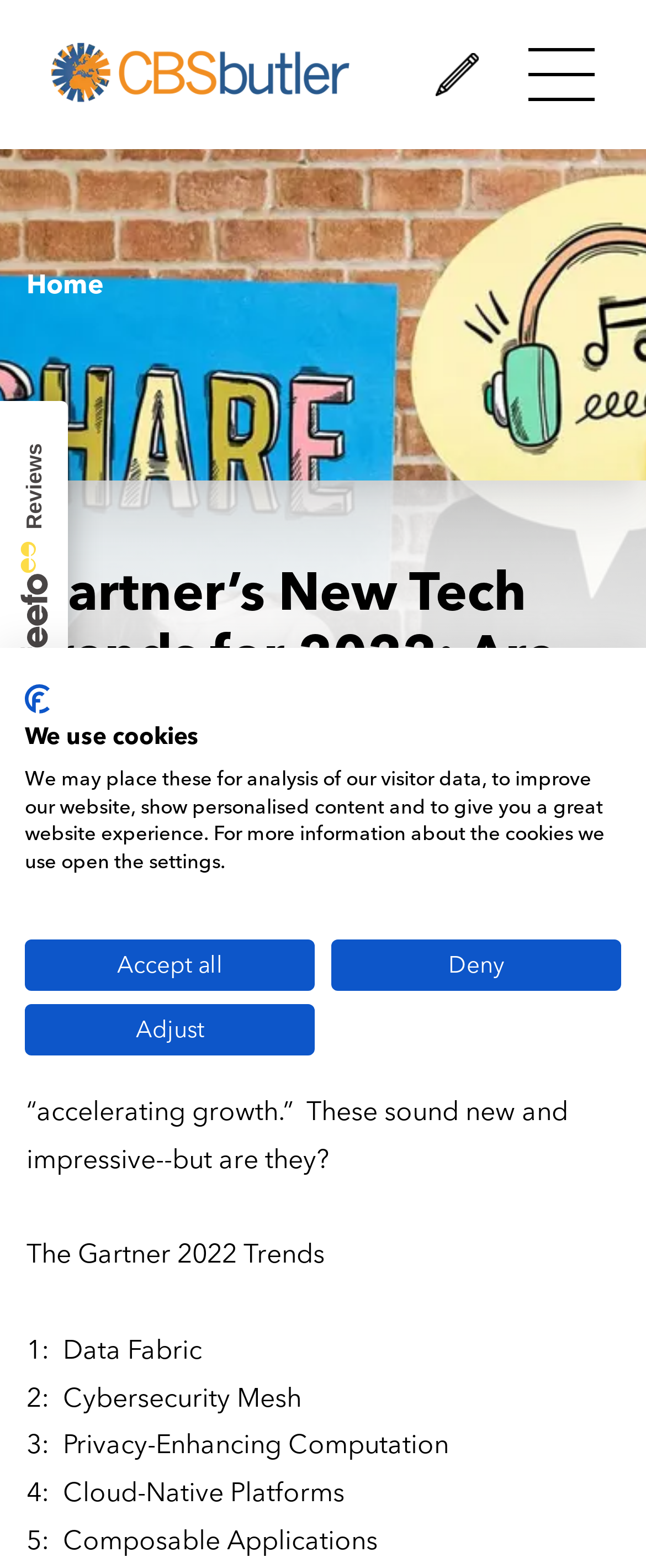Use a single word or phrase to answer the question:
How many tech trends are listed on the webpage?

5